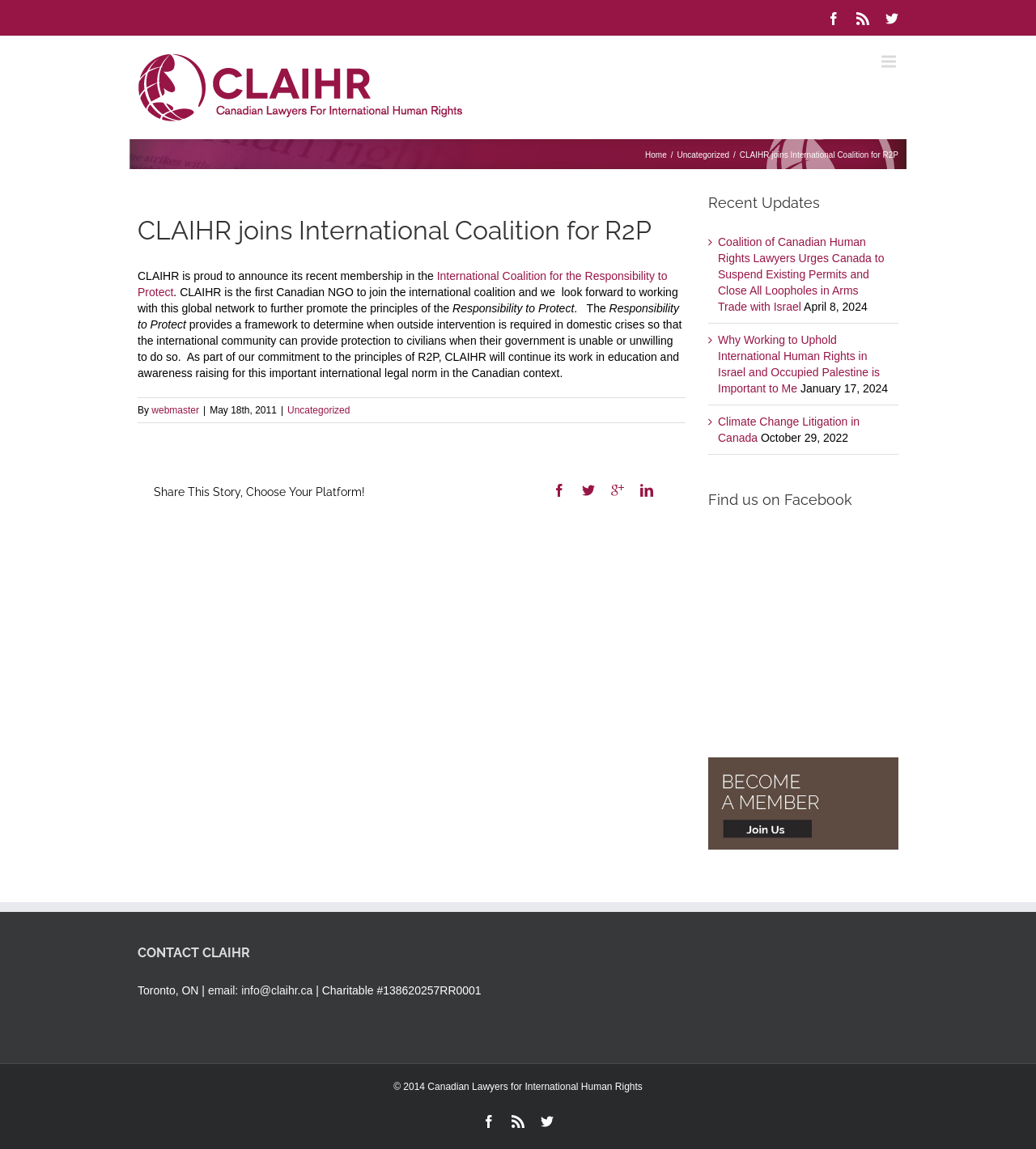Kindly determine the bounding box coordinates for the clickable area to achieve the given instruction: "Find CLAIHR on Facebook".

[0.684, 0.455, 0.867, 0.624]